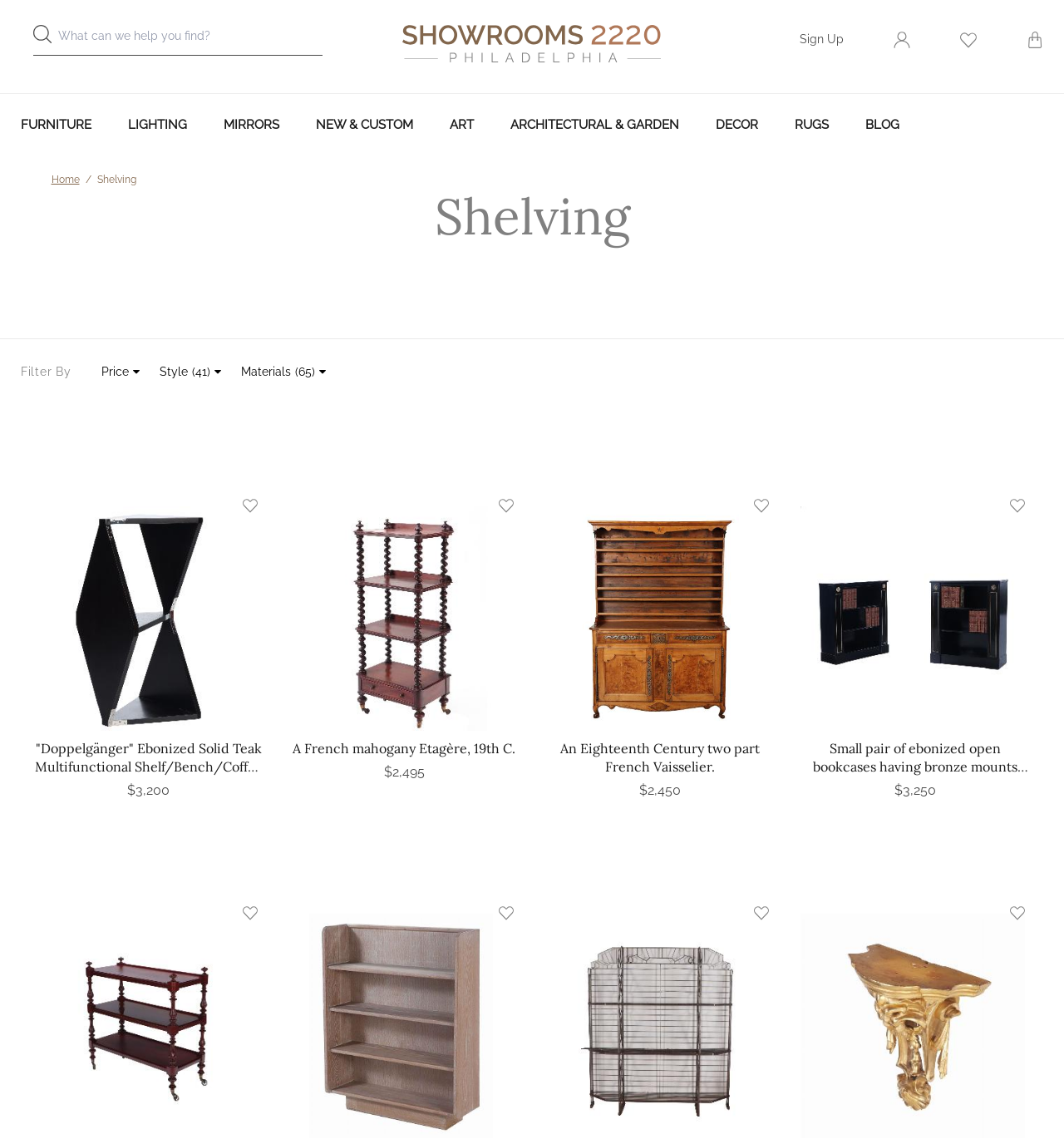Determine the coordinates of the bounding box that should be clicked to complete the instruction: "Search for shelves". The coordinates should be represented by four float numbers between 0 and 1: [left, top, right, bottom].

[0.031, 0.022, 0.304, 0.049]